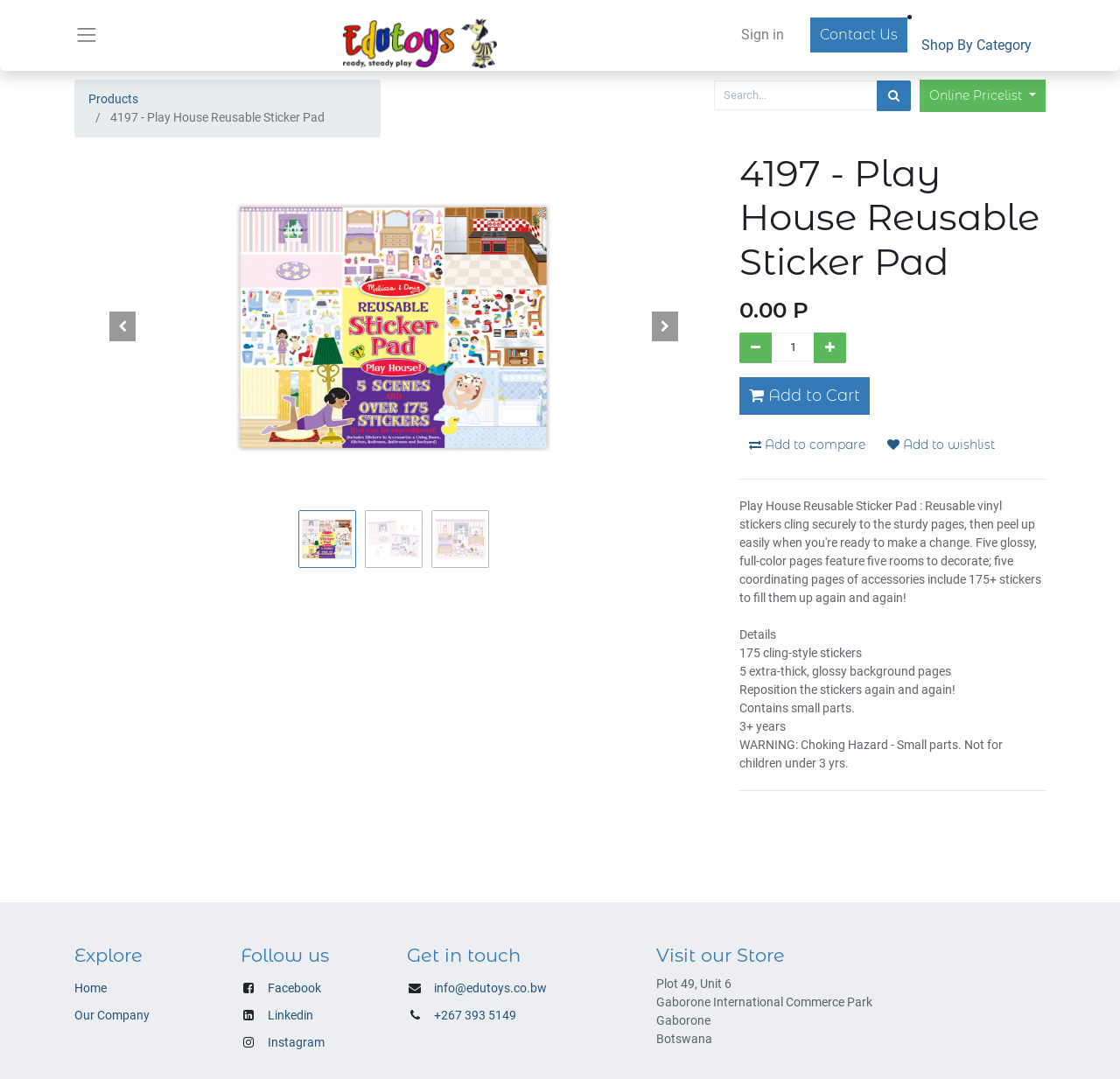Bounding box coordinates are specified in the format (top-left x, top-left y, bottom-right x, bottom-right y). All values are floating point numbers bounded between 0 and 1. Please provide the bounding box coordinate of the region this sentence describes: aria-label="Add one" title="Add one"

[0.727, 0.308, 0.755, 0.336]